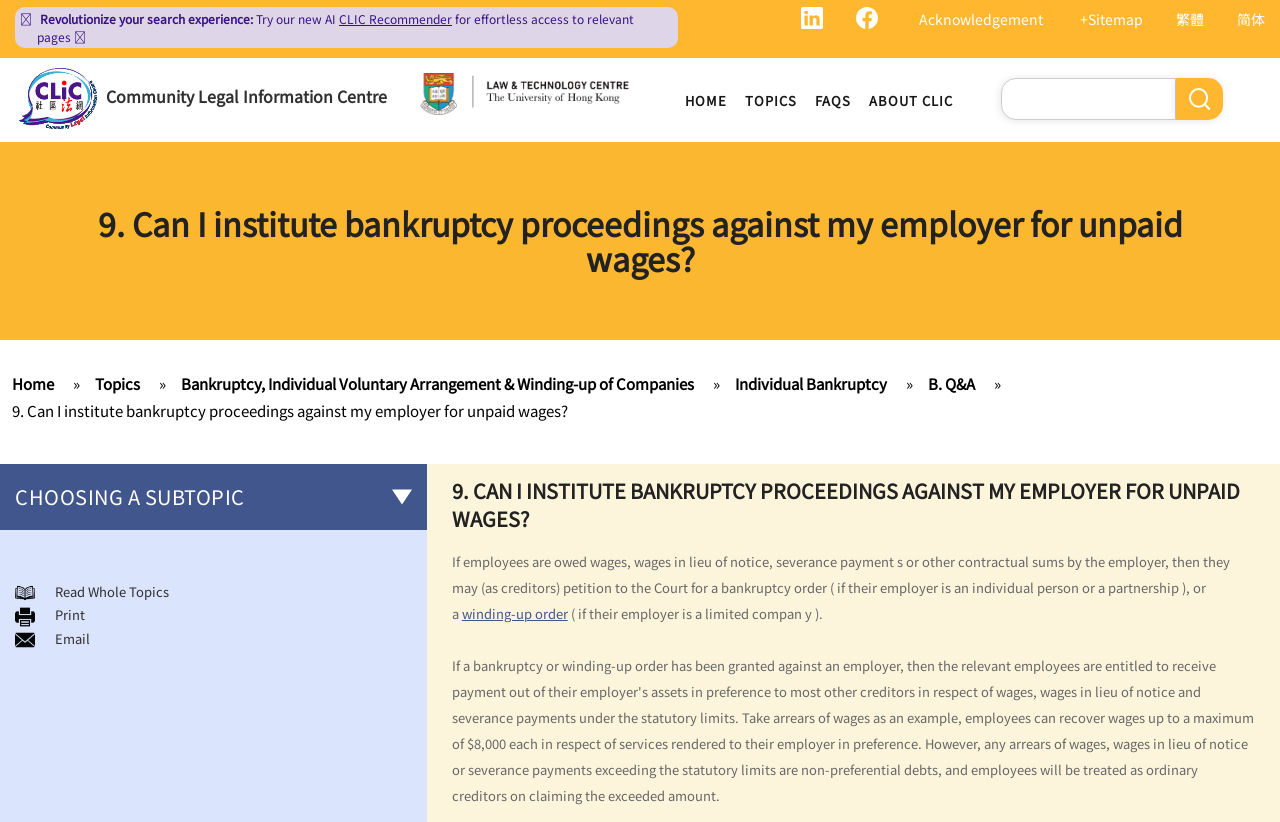What are the consequences of bankruptcy?
Offer a detailed and full explanation in response to the question.

The webpage mentions that there are consequences of bankruptcy, but it does not explicitly state what they are. However, it provides a link to a question that asks about the consequences of bankruptcy, suggesting that the information is available elsewhere on the website.